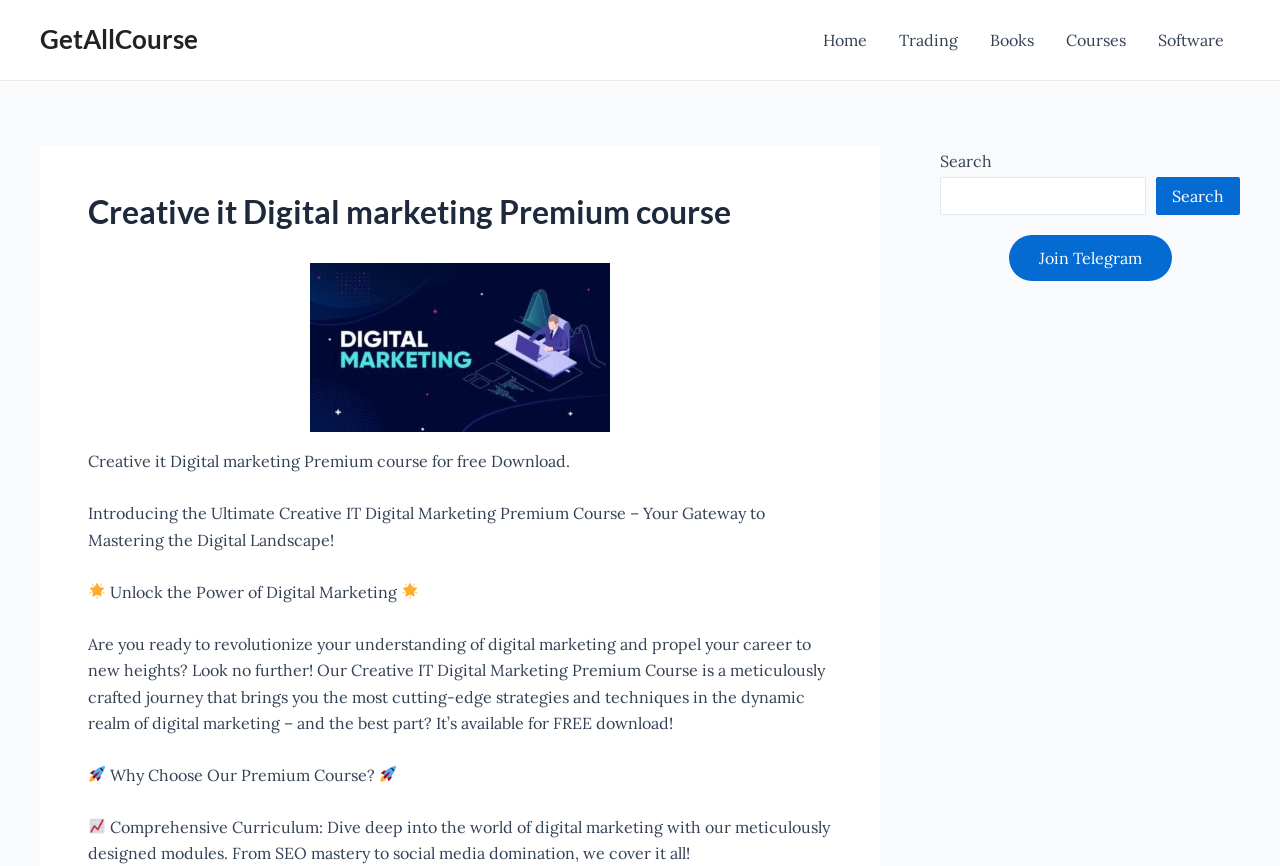Using the description "parent_node: Search name="s"", locate and provide the bounding box of the UI element.

[0.734, 0.204, 0.895, 0.249]